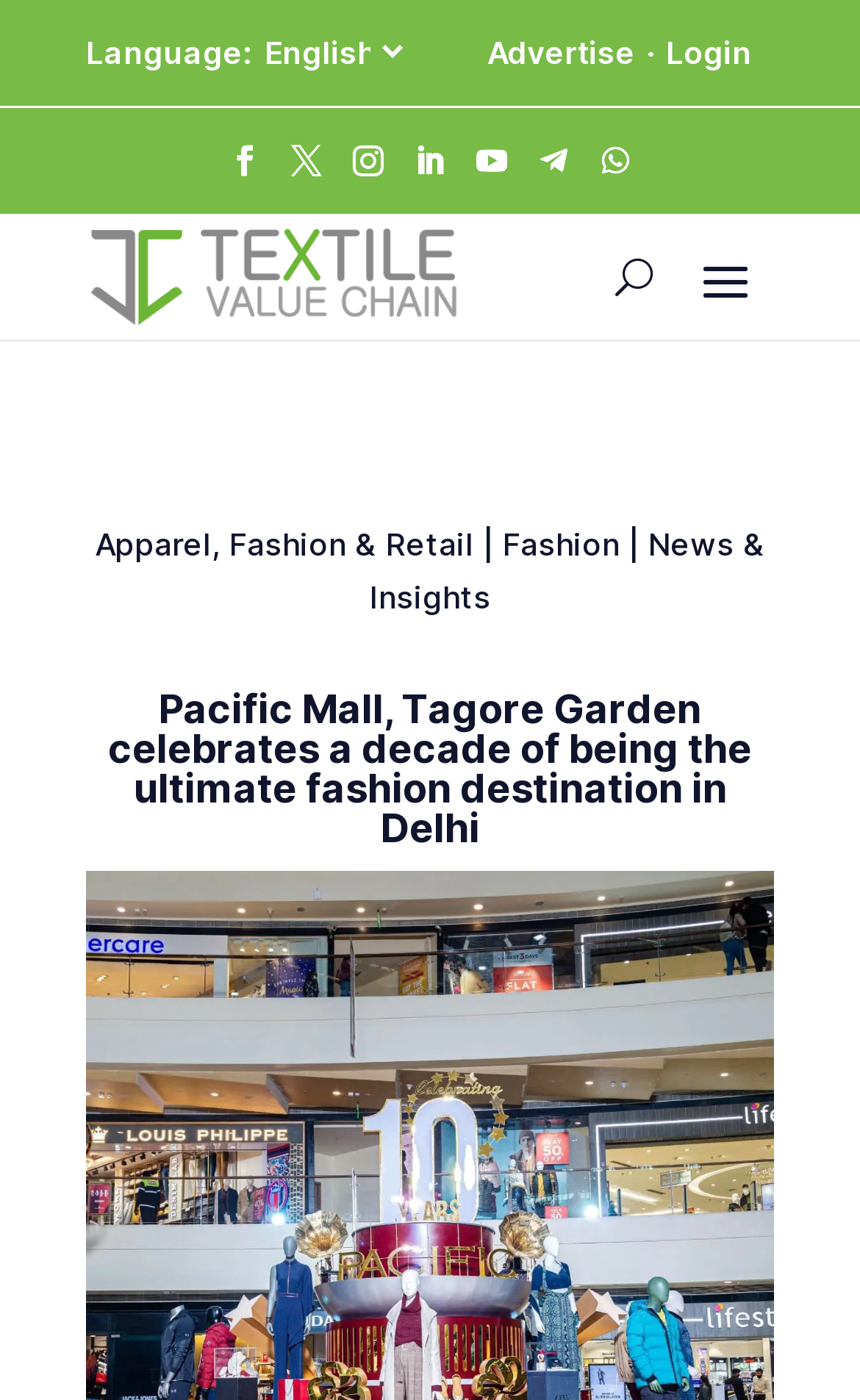Determine the webpage's heading and output its text content.

Pacific Mall, Tagore Garden celebrates a decade of being the ultimate fashion destination in Delhi